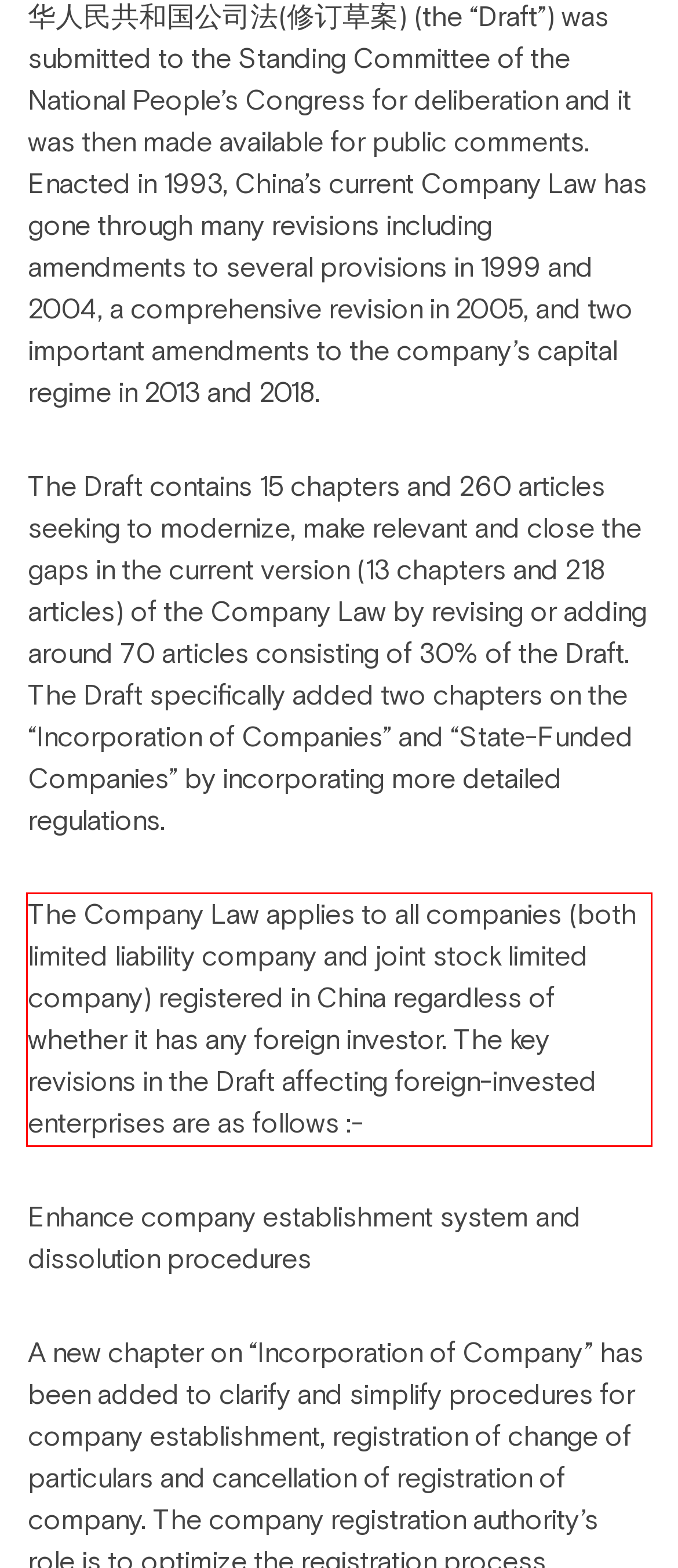Look at the screenshot of the webpage, locate the red rectangle bounding box, and generate the text content that it contains.

The Company Law applies to all companies (both limited liability company and joint stock limited company) registered in China regardless of whether it has any foreign investor. The key revisions in the Draft affecting foreign-invested enterprises are as follows :-